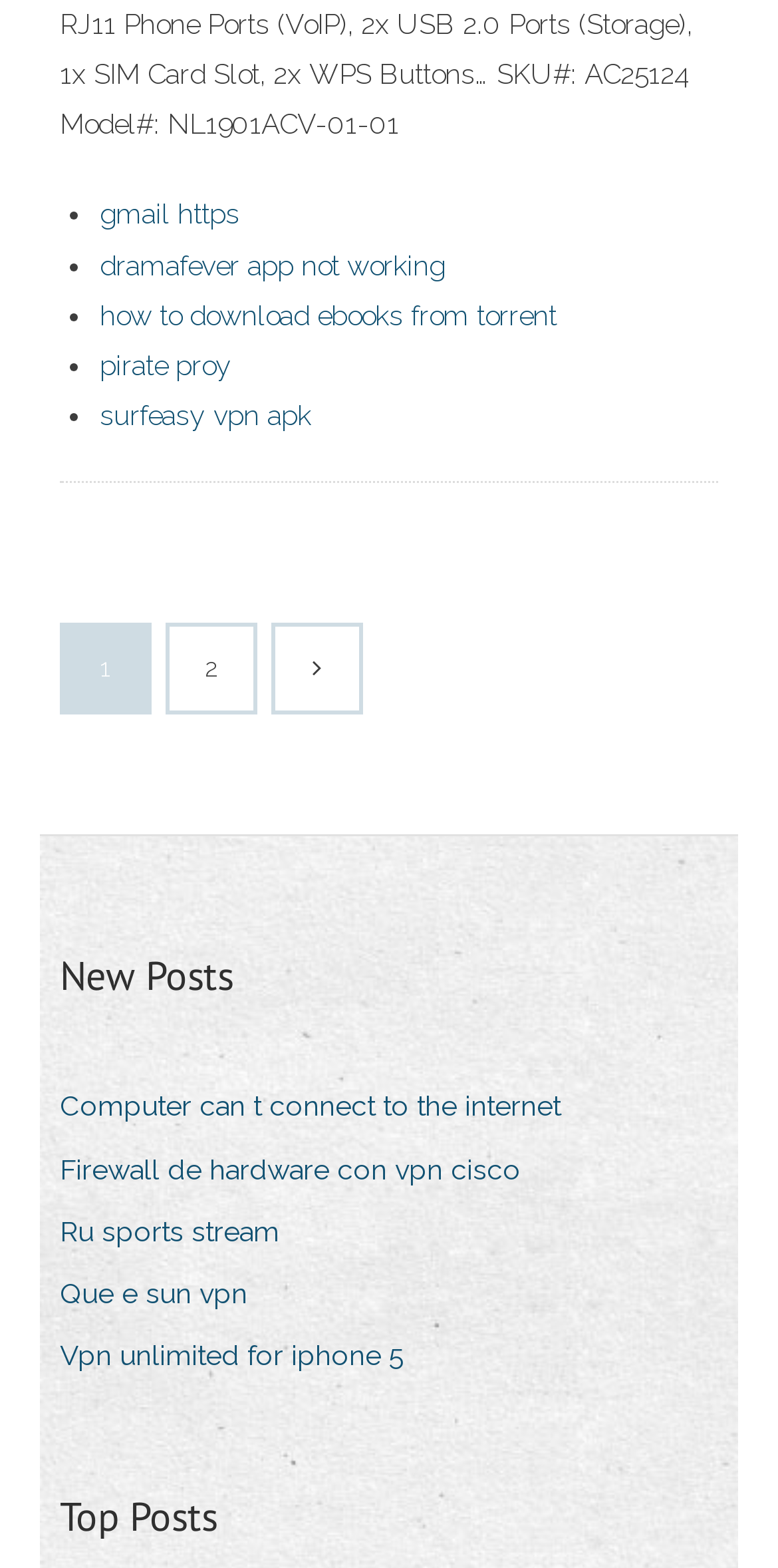Pinpoint the bounding box coordinates of the clickable element needed to complete the instruction: "Go to the 'New Posts' section". The coordinates should be provided as four float numbers between 0 and 1: [left, top, right, bottom].

[0.077, 0.604, 0.3, 0.642]